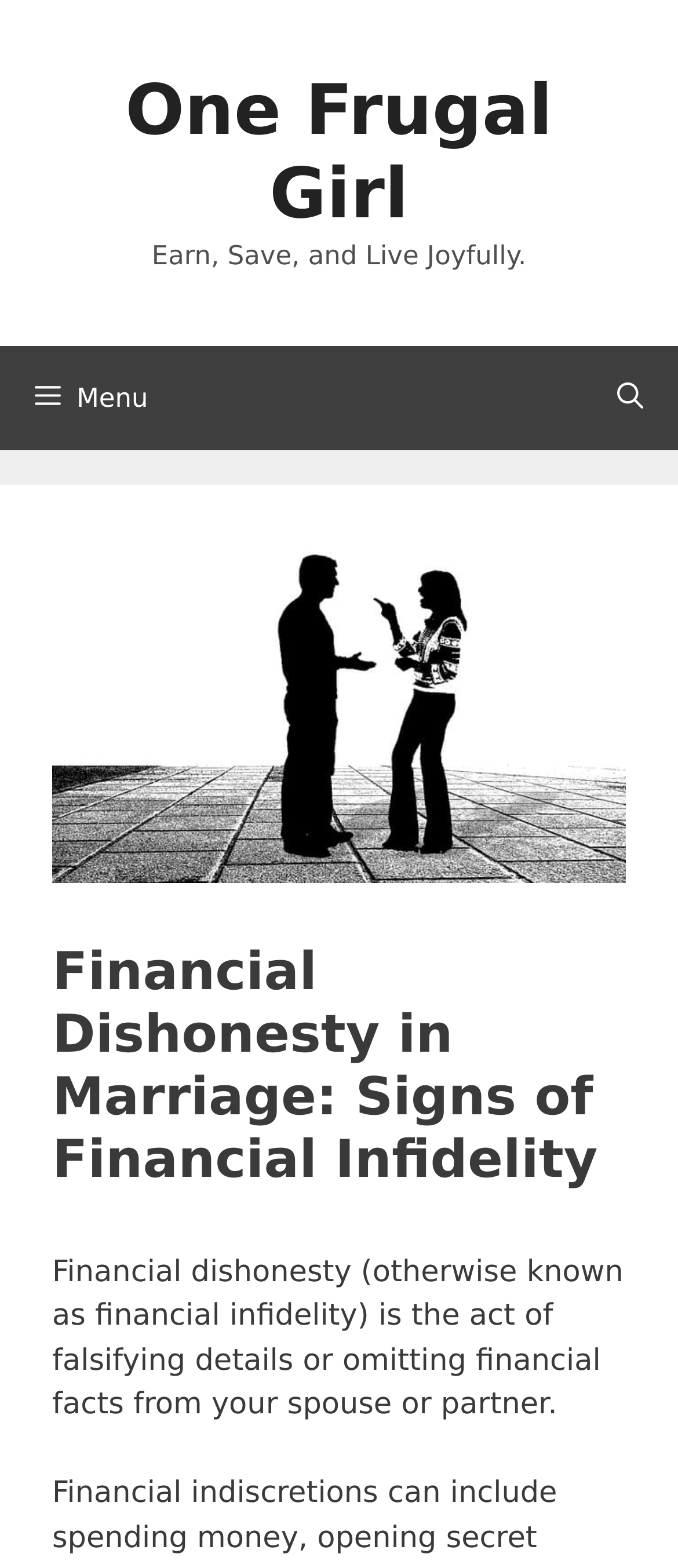Find the bounding box coordinates for the HTML element described as: "Rabbit Polyclonal to MRPL20.". The coordinates should consist of four float values between 0 and 1, i.e., [left, top, right, bottom].

None